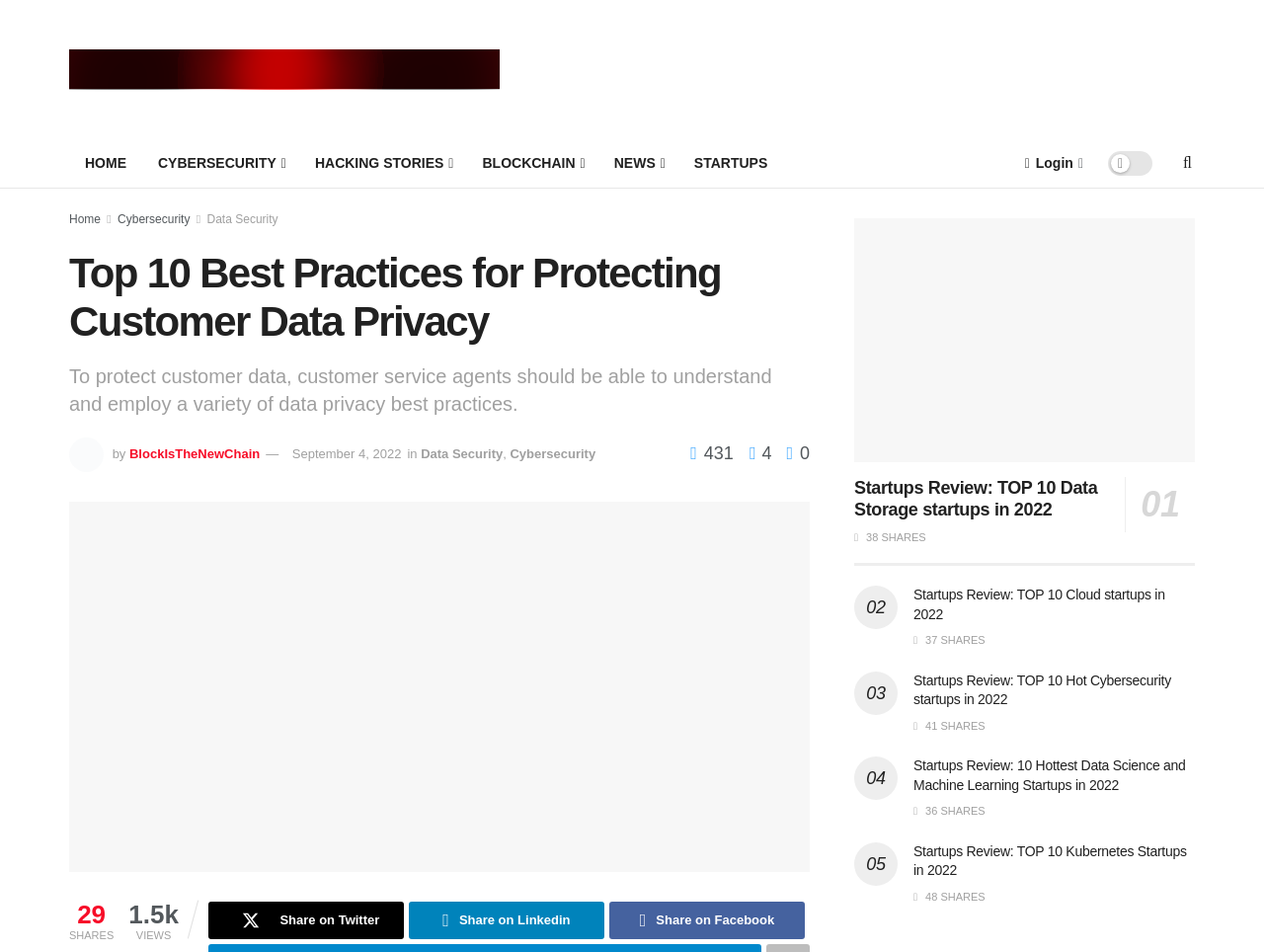Based on the element description, predict the bounding box coordinates (top-left x, top-left y, bottom-right x, bottom-right y) for the UI element in the screenshot: Hacking stories

[0.237, 0.145, 0.369, 0.197]